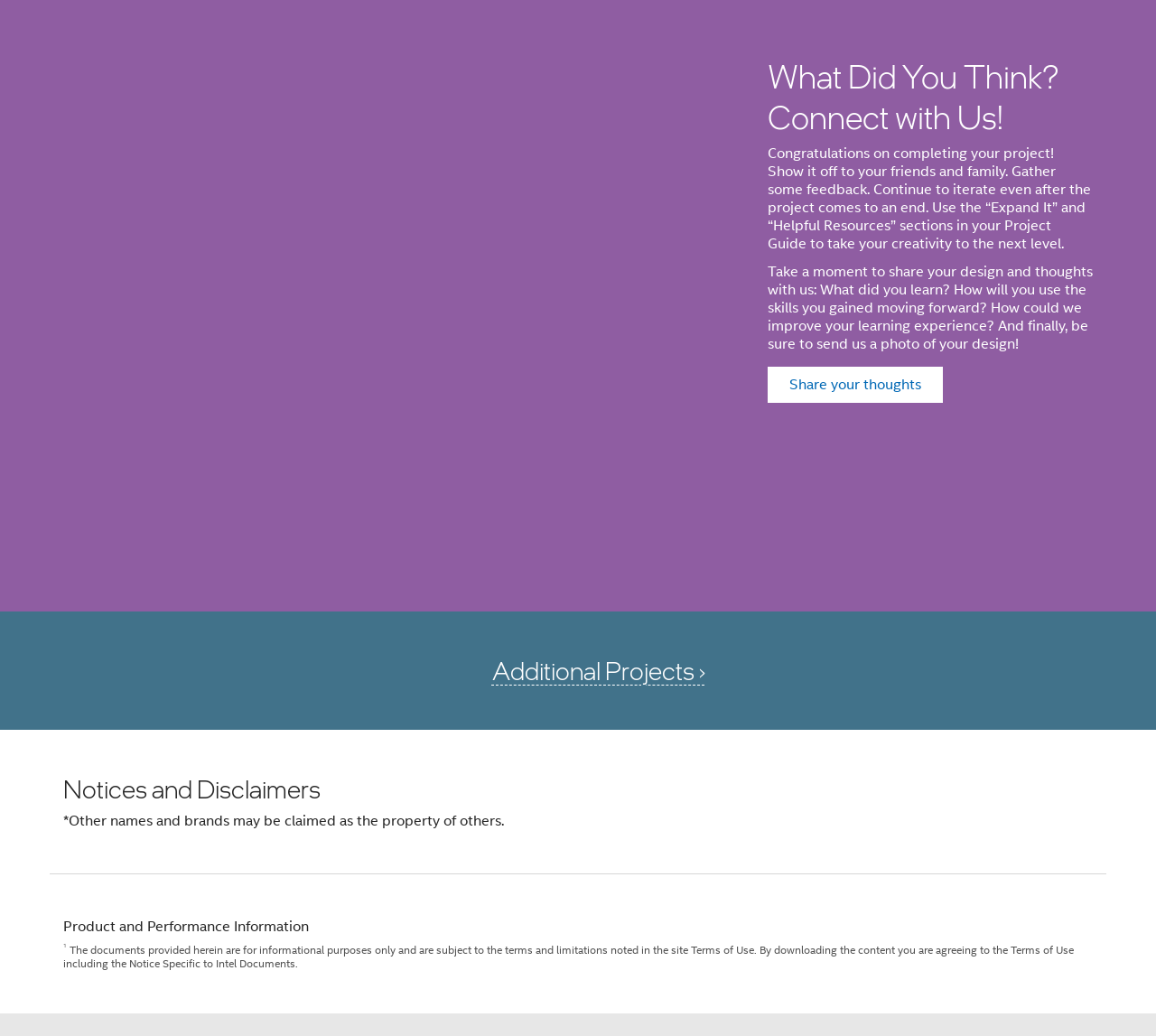Using the webpage screenshot, locate the HTML element that fits the following description and provide its bounding box: "Terms of Use".

[0.266, 0.864, 0.33, 0.877]